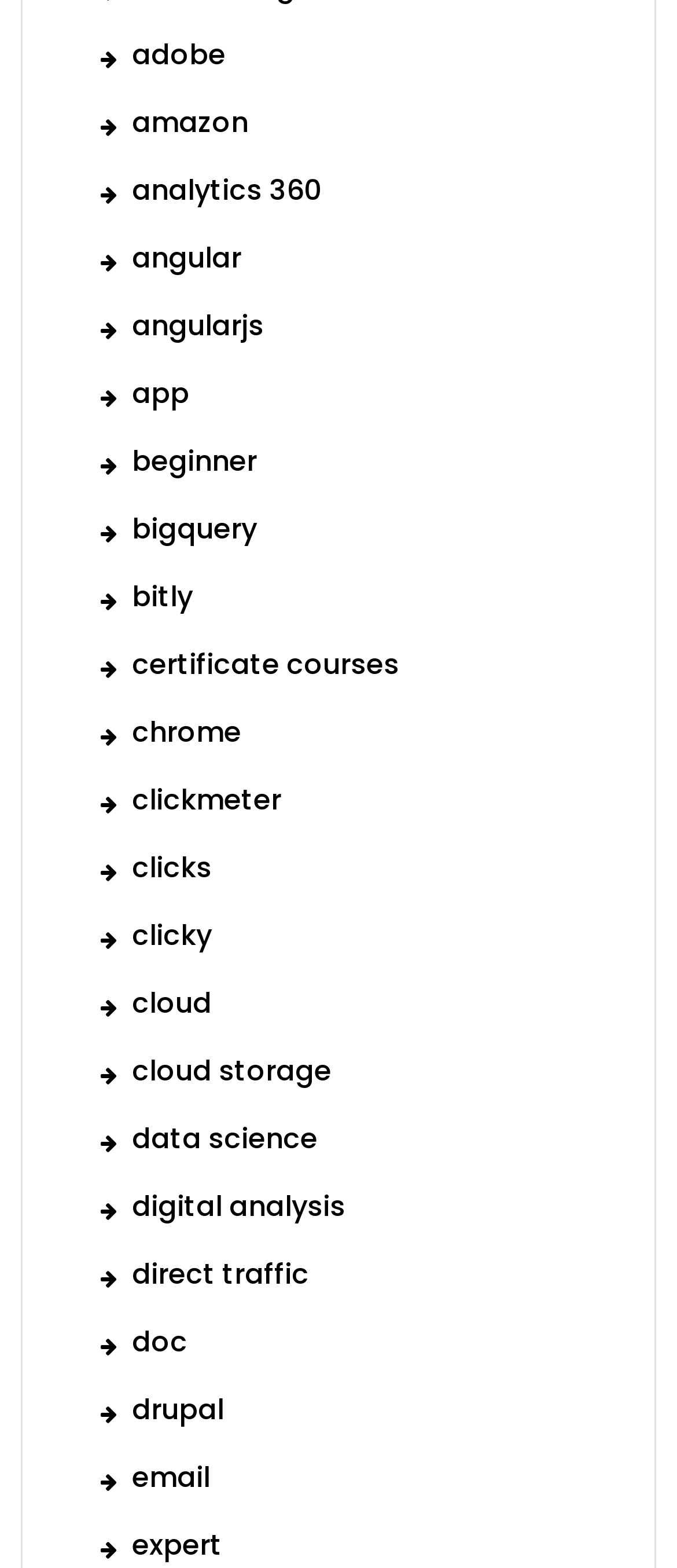Identify the bounding box of the UI element described as follows: "email". Provide the coordinates as four float numbers in the range of 0 to 1 [left, top, right, bottom].

[0.149, 0.921, 0.31, 0.964]